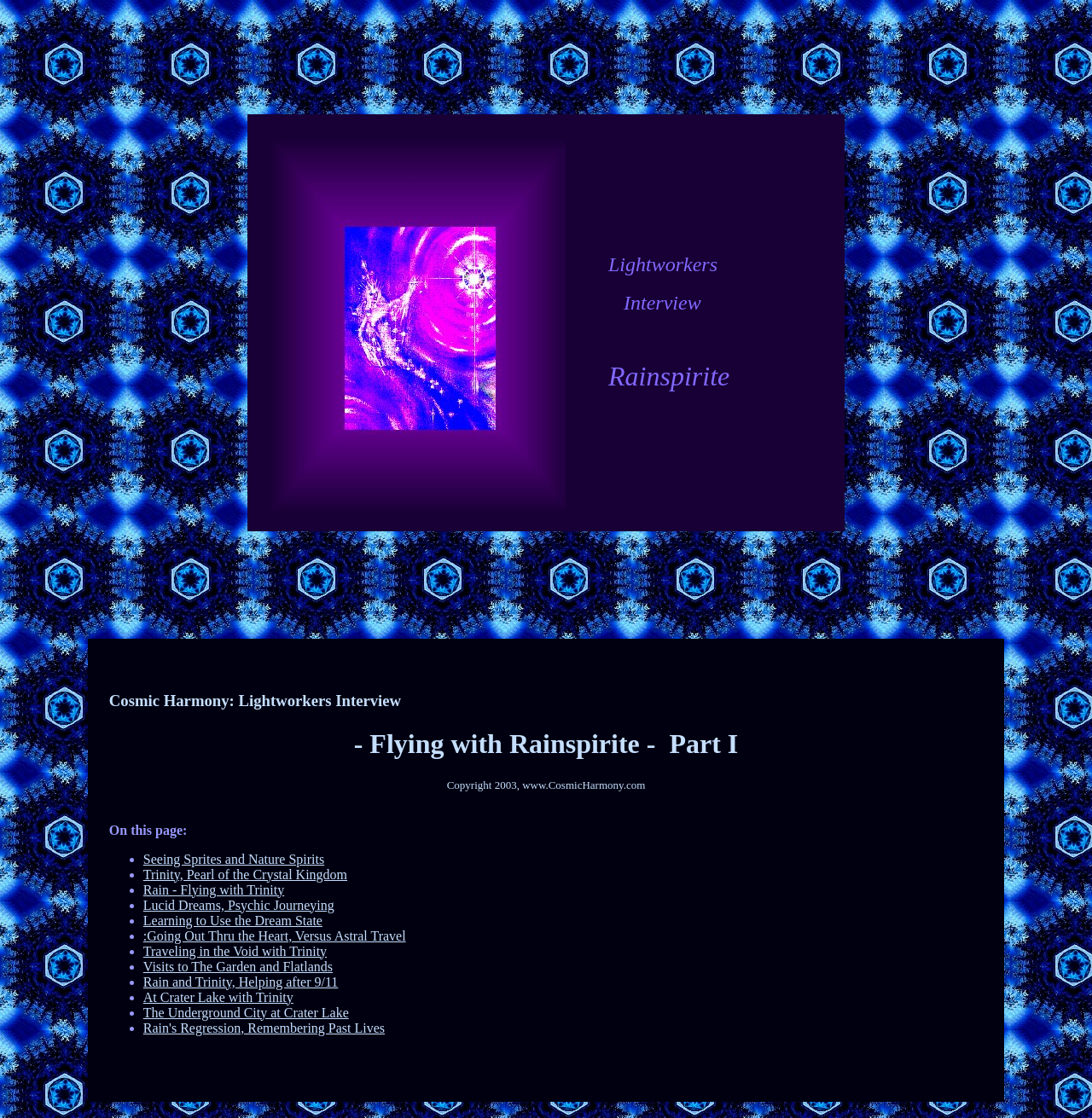What is the theme of the interview?
Using the information from the image, answer the question thoroughly.

The theme of the interview can be inferred from the topics discussed on the page, which include psychic traveling, lucid dreaming, and visits to spiritual realms. The overall theme appears to be the lightworker's psychic and spiritual experiences.